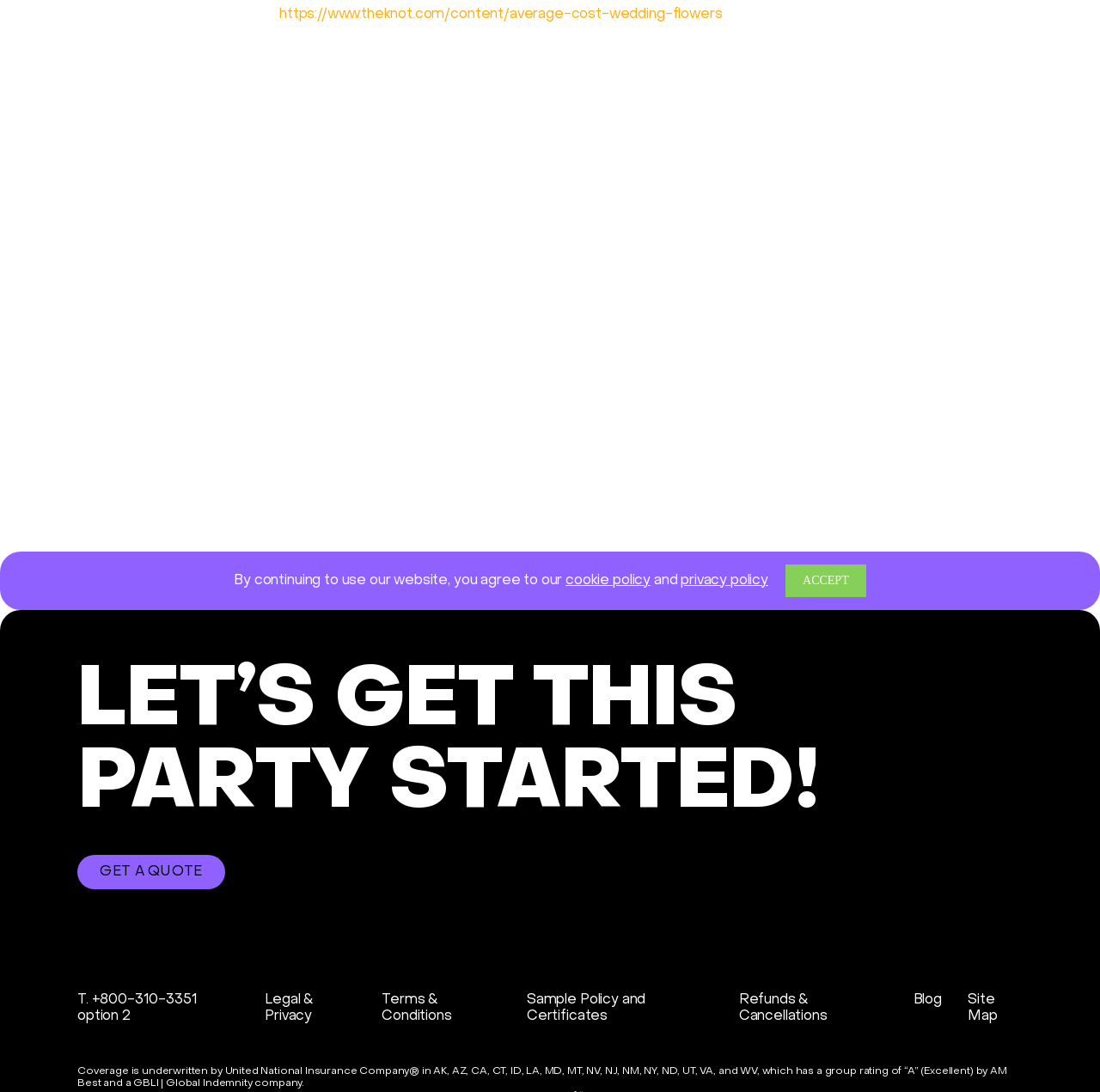Identify the bounding box coordinates of the element that should be clicked to fulfill this task: "Visit the blog". The coordinates should be provided as four float numbers between 0 and 1, i.e., [left, top, right, bottom].

[0.83, 0.91, 0.856, 0.922]